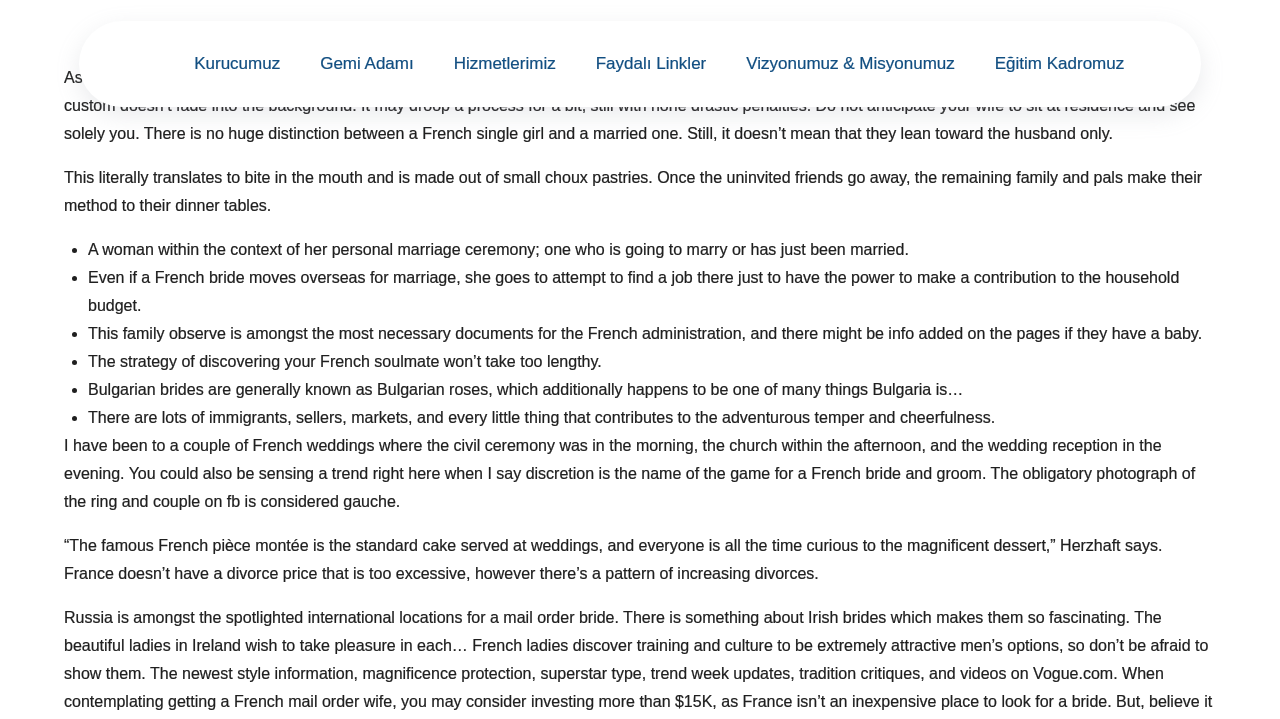What is the attitude of French brides towards work?
Offer a detailed and exhaustive answer to the question.

The webpage states that even if a French bride moves overseas for marriage, she will try to find a job to contribute to the household budget, indicating that they are willing to work and be financially independent.